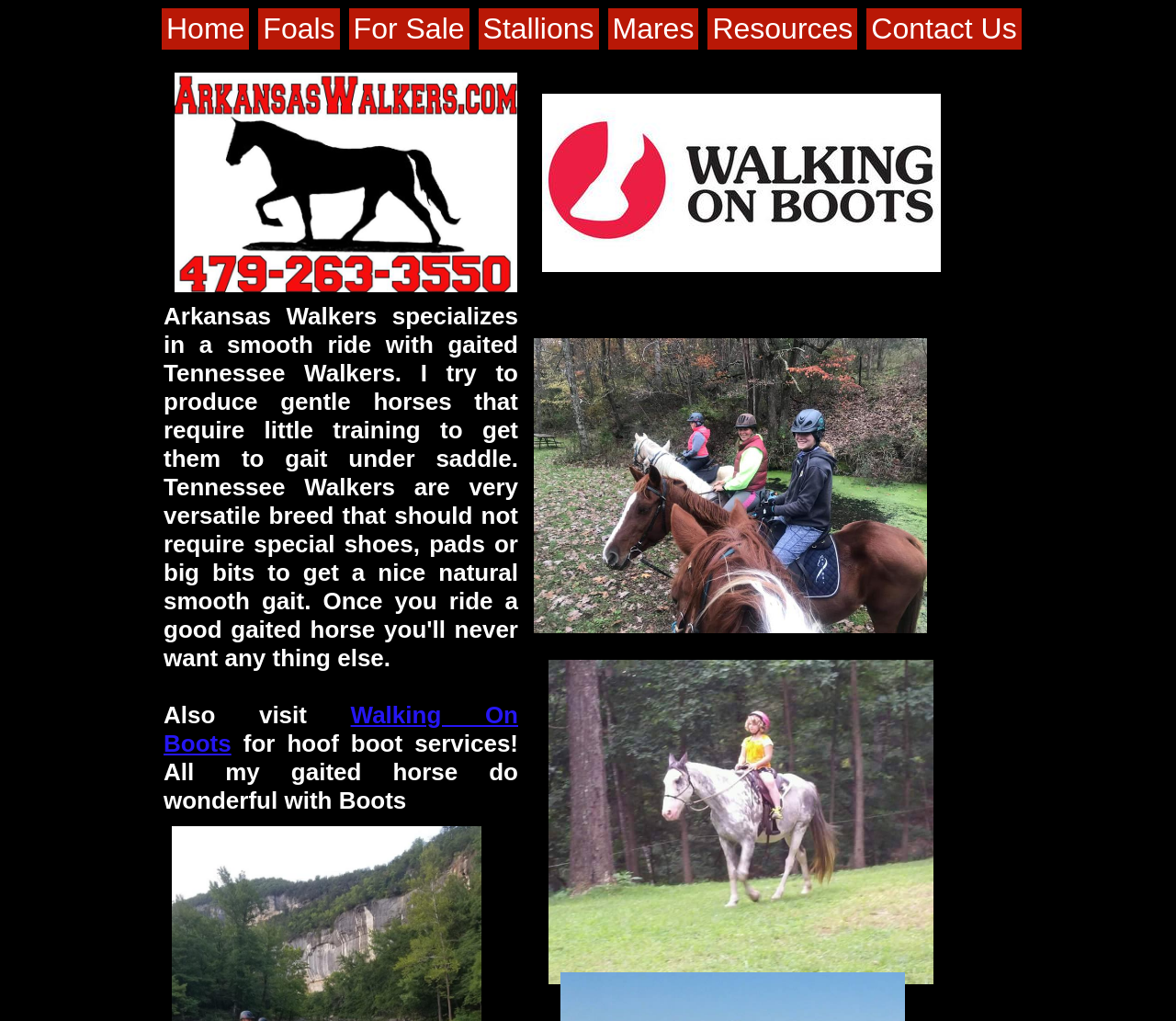Locate the bounding box coordinates of the element to click to perform the following action: 'Check the 'Resources' section'. The coordinates should be given as four float values between 0 and 1, in the form of [left, top, right, bottom].

[0.602, 0.008, 0.729, 0.049]